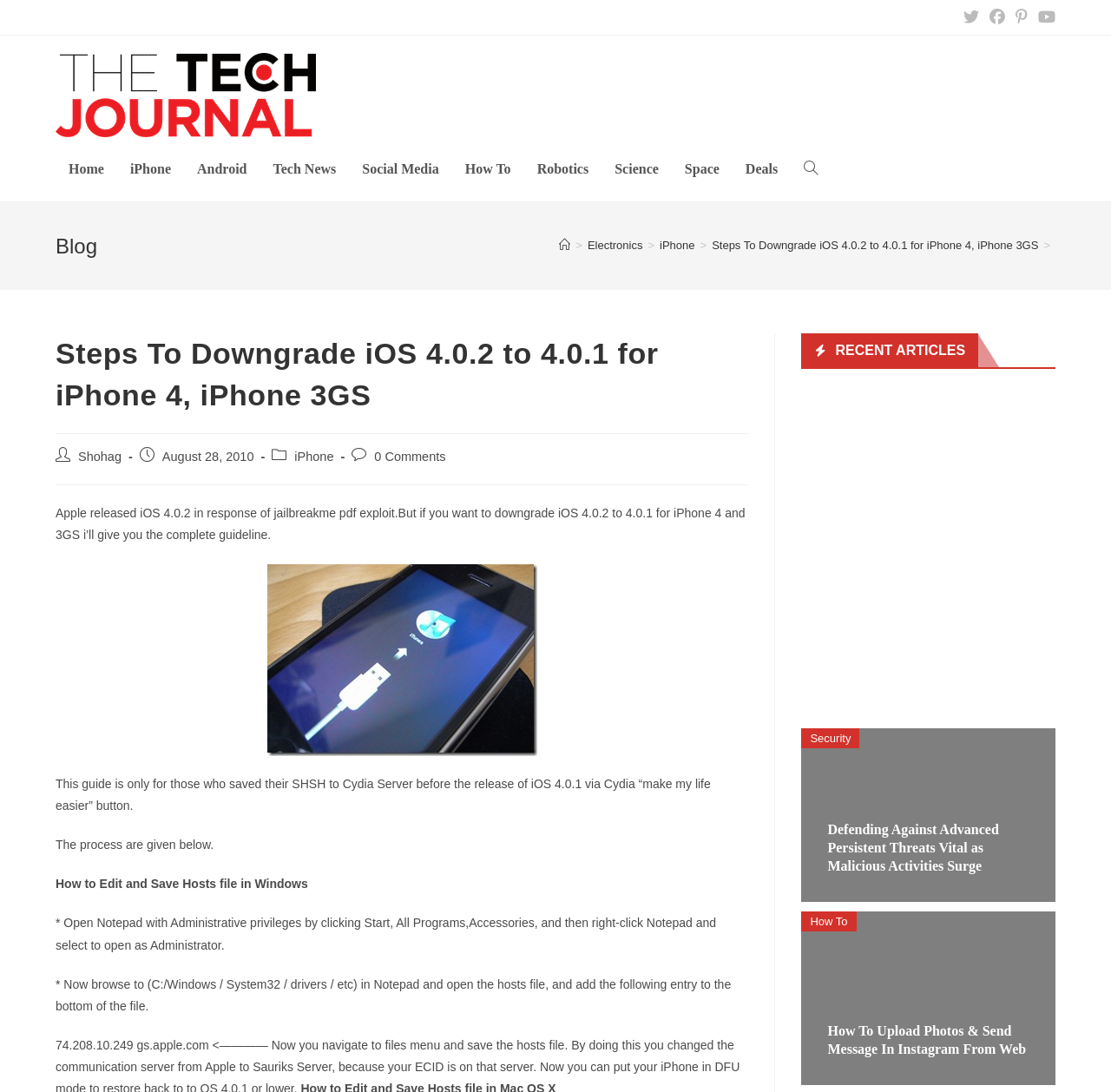Indicate the bounding box coordinates of the element that must be clicked to execute the instruction: "Search the website". The coordinates should be given as four float numbers between 0 and 1, i.e., [left, top, right, bottom].

[0.712, 0.125, 0.748, 0.184]